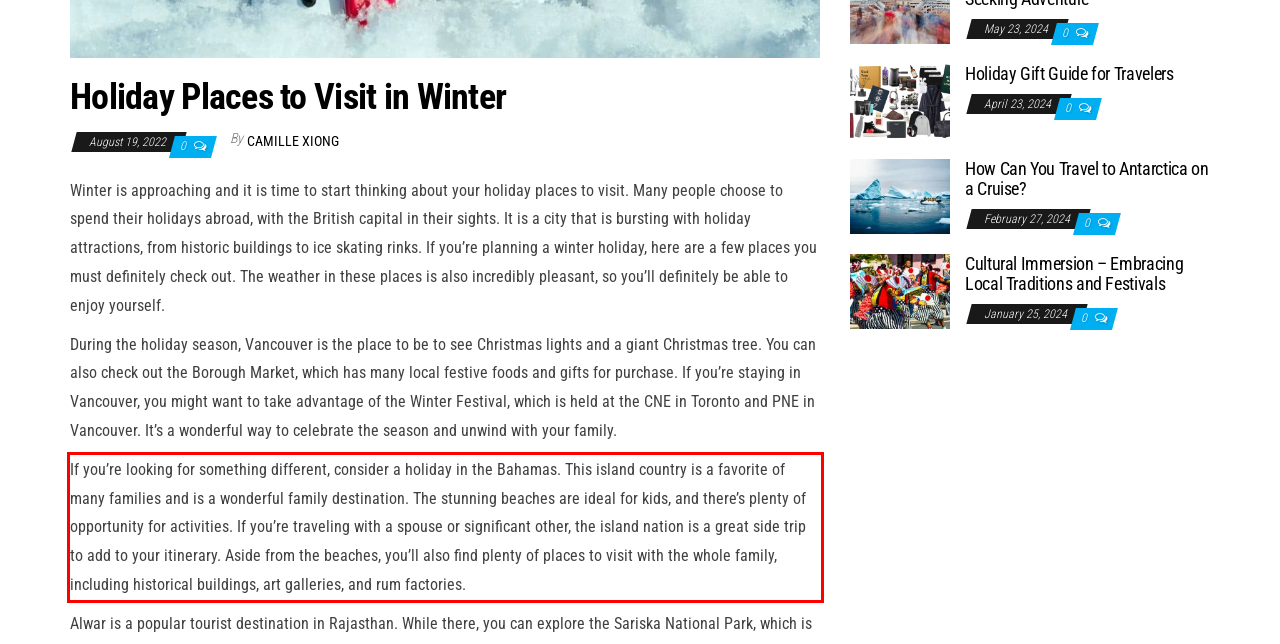From the screenshot of the webpage, locate the red bounding box and extract the text contained within that area.

If you’re looking for something different, consider a holiday in the Bahamas. This island country is a favorite of many families and is a wonderful family destination. The stunning beaches are ideal for kids, and there’s plenty of opportunity for activities. If you’re traveling with a spouse or significant other, the island nation is a great side trip to add to your itinerary. Aside from the beaches, you’ll also find plenty of places to visit with the whole family, including historical buildings, art galleries, and rum factories.